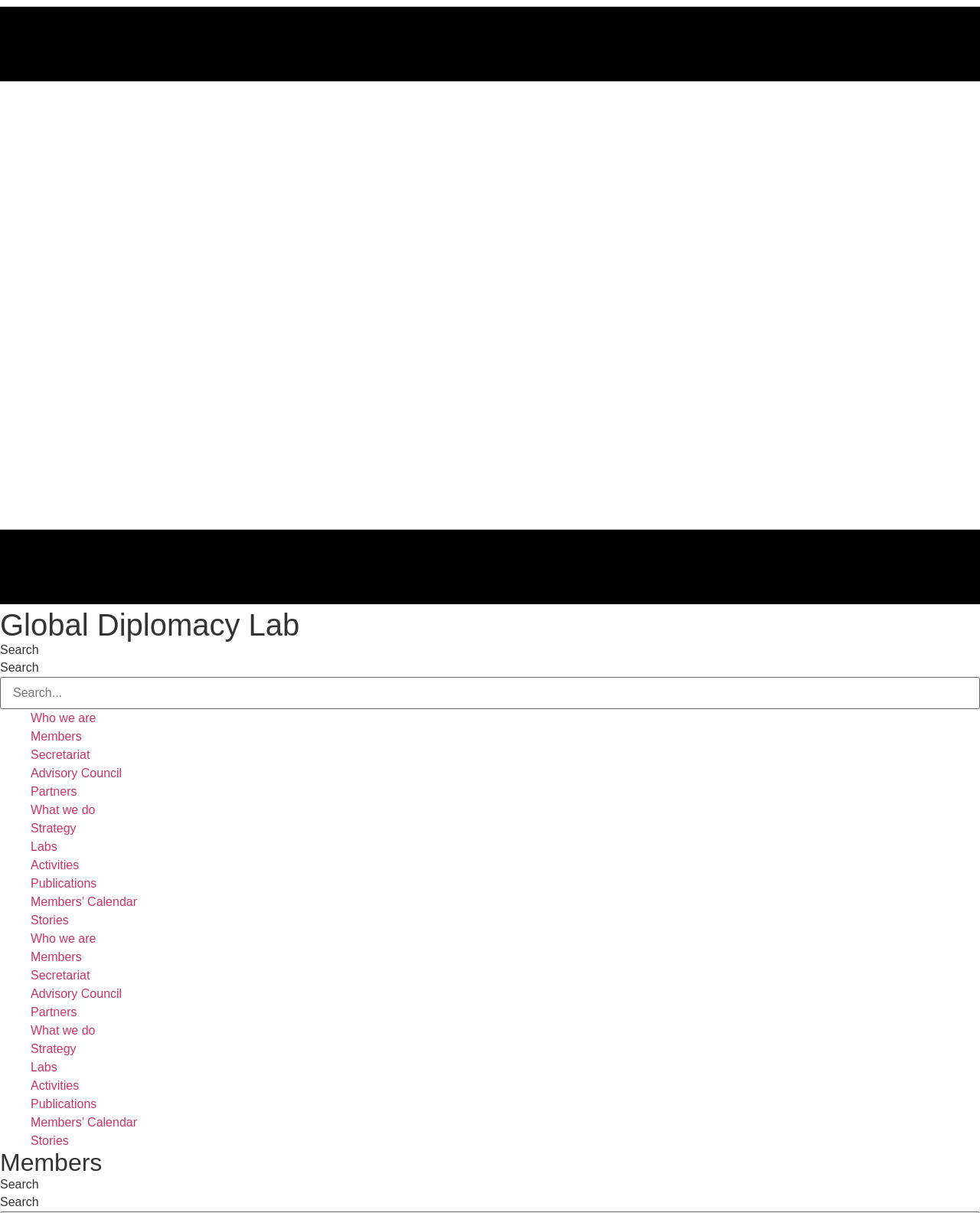How many links are there in the main navigation menu?
From the screenshot, supply a one-word or short-phrase answer.

12